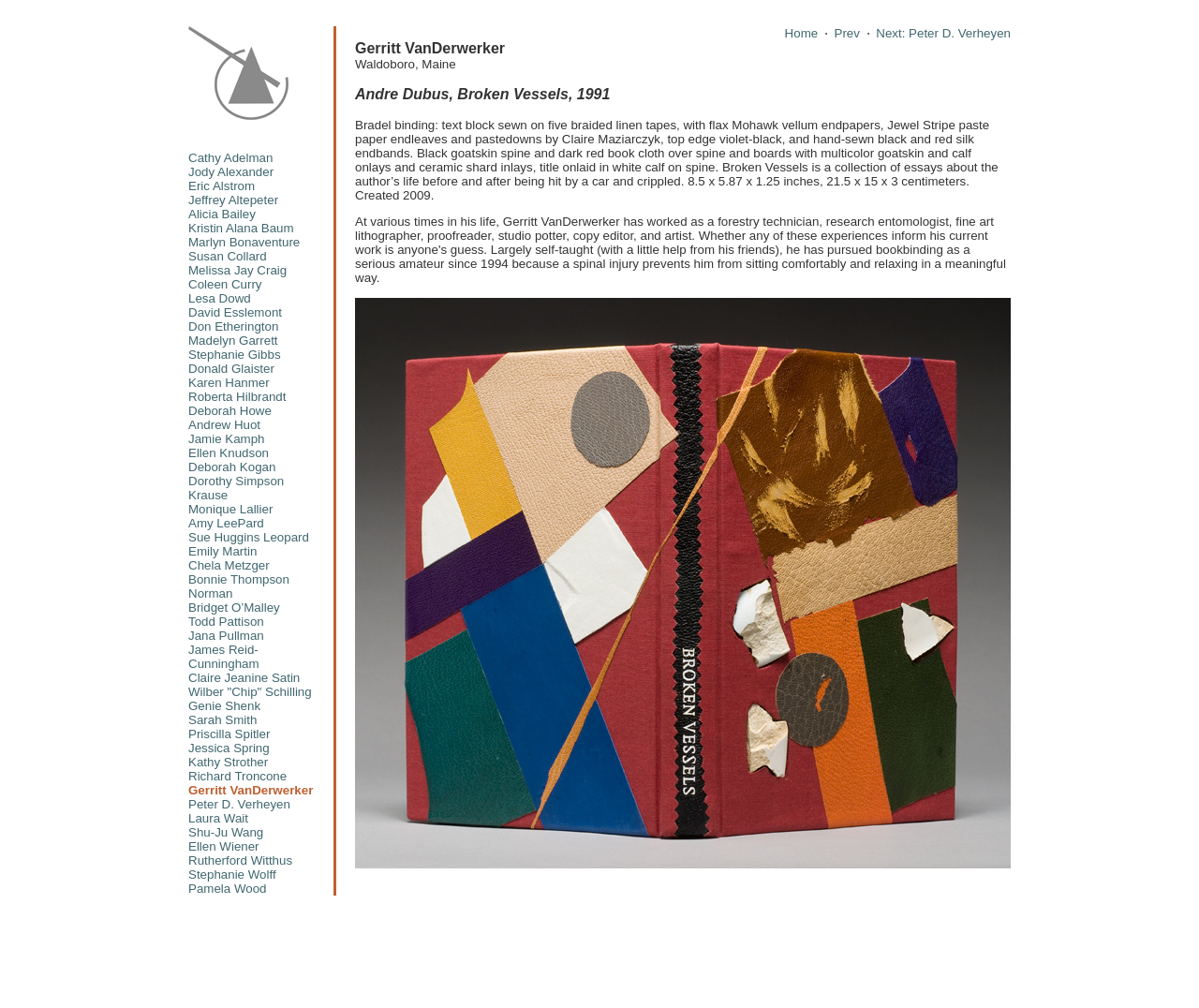What is the purpose of this webpage?
Make sure to answer the question with a detailed and comprehensive explanation.

Based on the webpage content, it appears to be a webpage for an exhibition, and the purpose is to showcase the exhibitors participating in the exhibition.